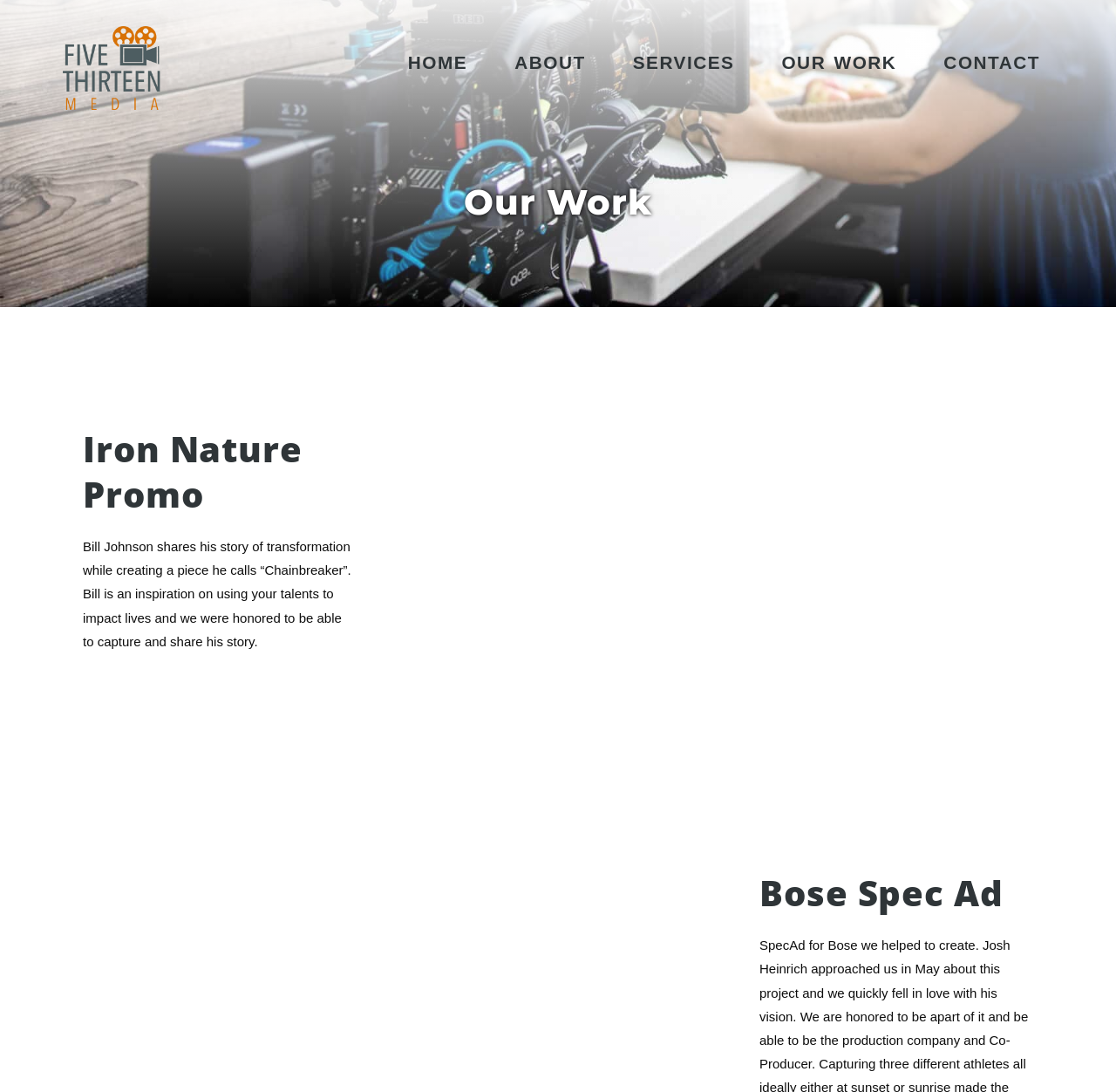Please respond to the question with a concise word or phrase:
How many paragraphs of text are there?

2